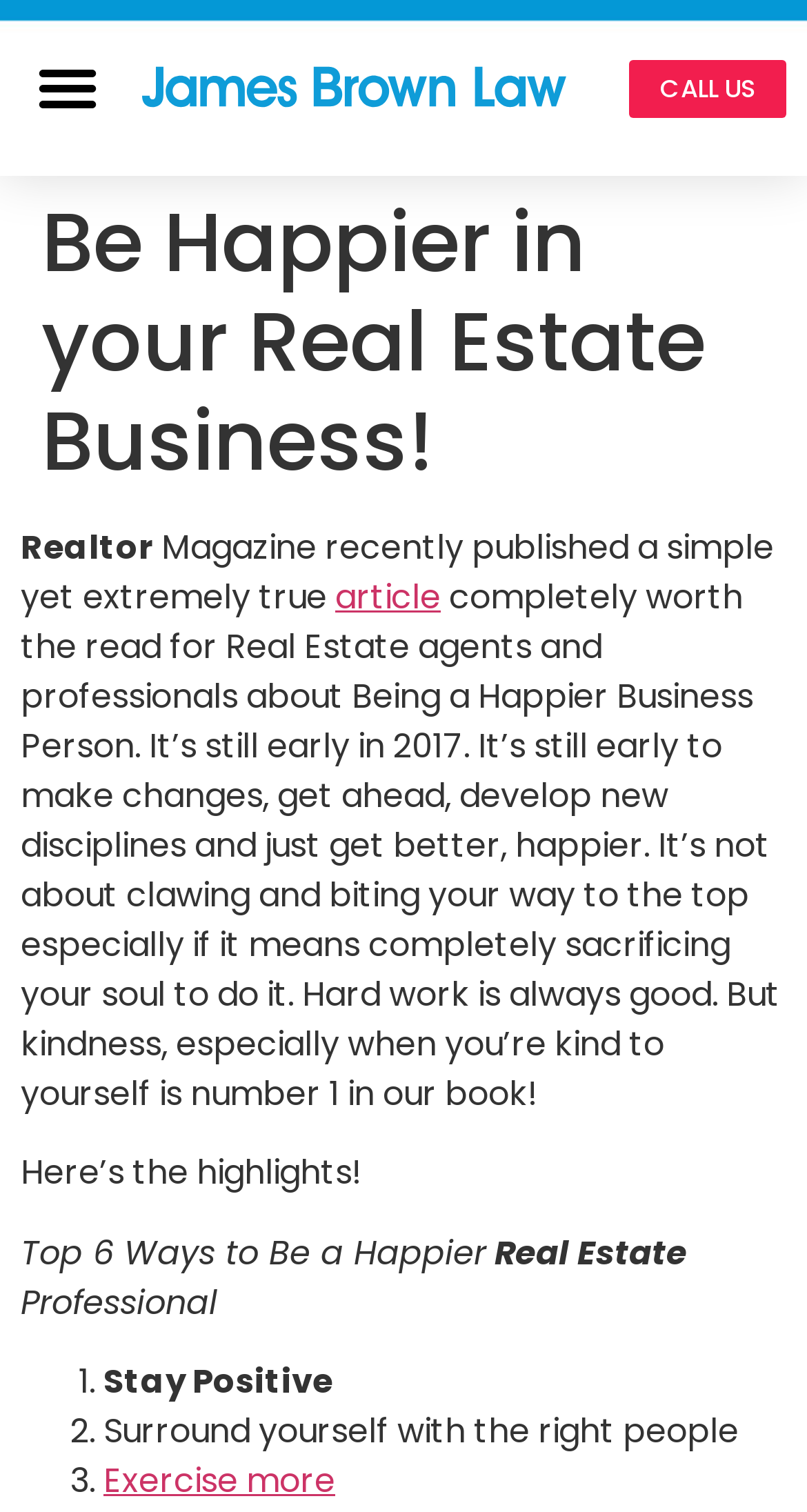Generate a thorough description of the webpage.

The webpage is about being a happier real estate professional. At the top left, there is a menu toggle button. Next to it, there are two links, one with no text and another that says "CALL US". Below these elements, there is a header section with a heading that reads "Be Happier in your Real Estate Business!". 

Under the header, there are several paragraphs of text. The first paragraph mentions Realtor Magazine and an article about being a happier business person. The article is described as worth reading for real estate agents and professionals. The text then goes on to talk about the importance of kindness, especially to oneself, and how it's not about sacrificing one's soul to succeed.

Following this, there is a section with a heading that says "Here's the highlights!" and then lists the "Top 6 Ways to Be a Happier Professional". The list includes six points, each with a number marker and a brief description. The points are "Stay Positive", "Surround yourself with the right people", and "Exercise more", among others.